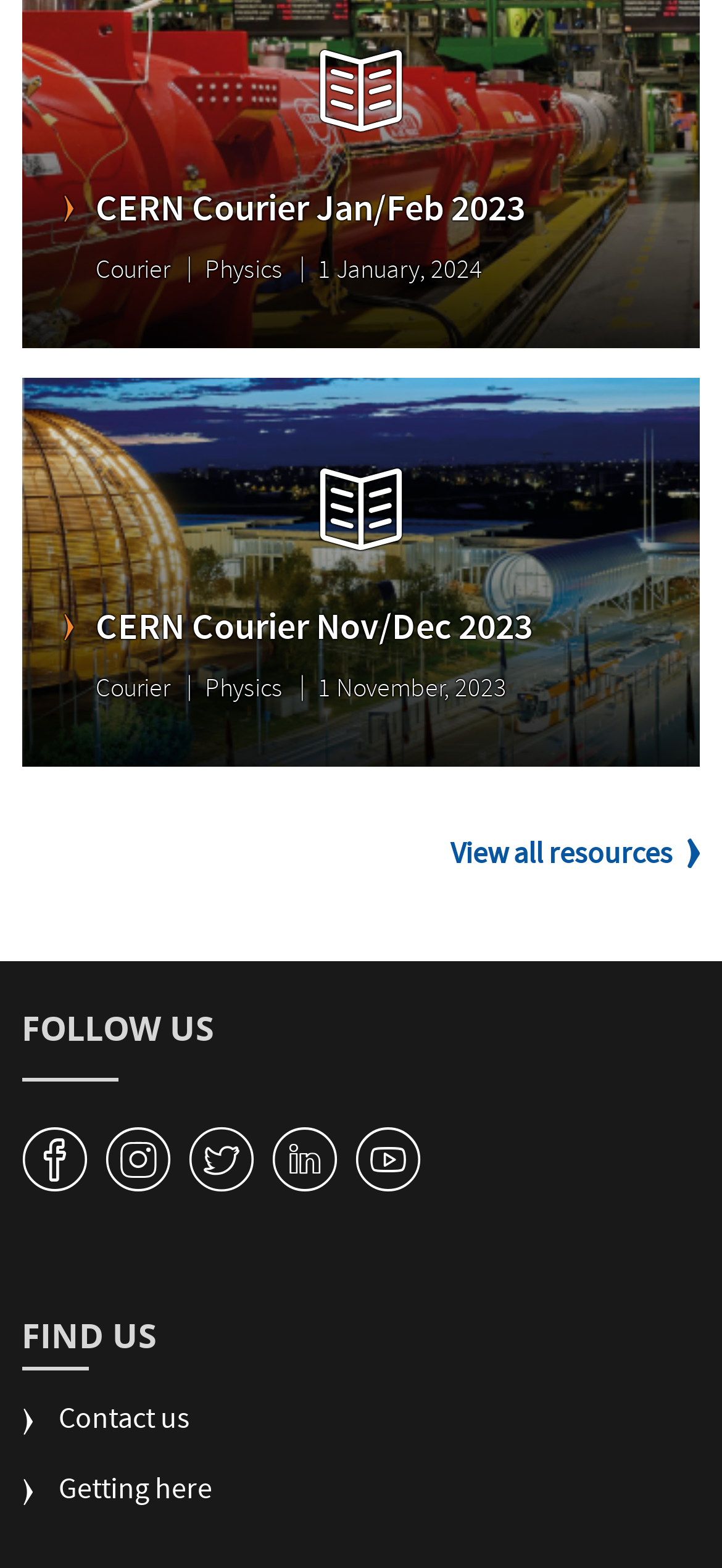Pinpoint the bounding box coordinates of the clickable area necessary to execute the following instruction: "Contact us". The coordinates should be given as four float numbers between 0 and 1, namely [left, top, right, bottom].

[0.03, 0.895, 0.263, 0.939]